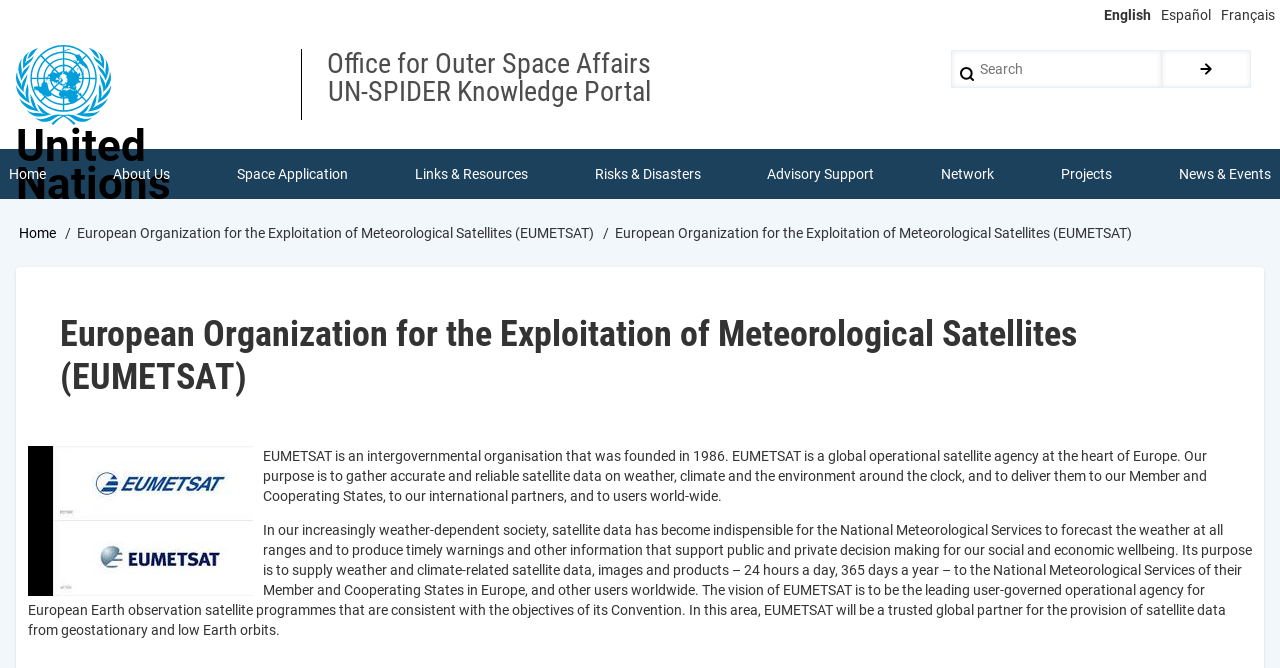What is the vision of EUMETSAT?
Please provide a full and detailed response to the question.

The vision of EUMETSAT can be found in the second paragraph below the EUMETSAT logo, where it is written that 'The vision of EUMETSAT is to be the leading user-governed operational agency for European Earth observation satellite programmes that are consistent with the objectives of its Convention'.